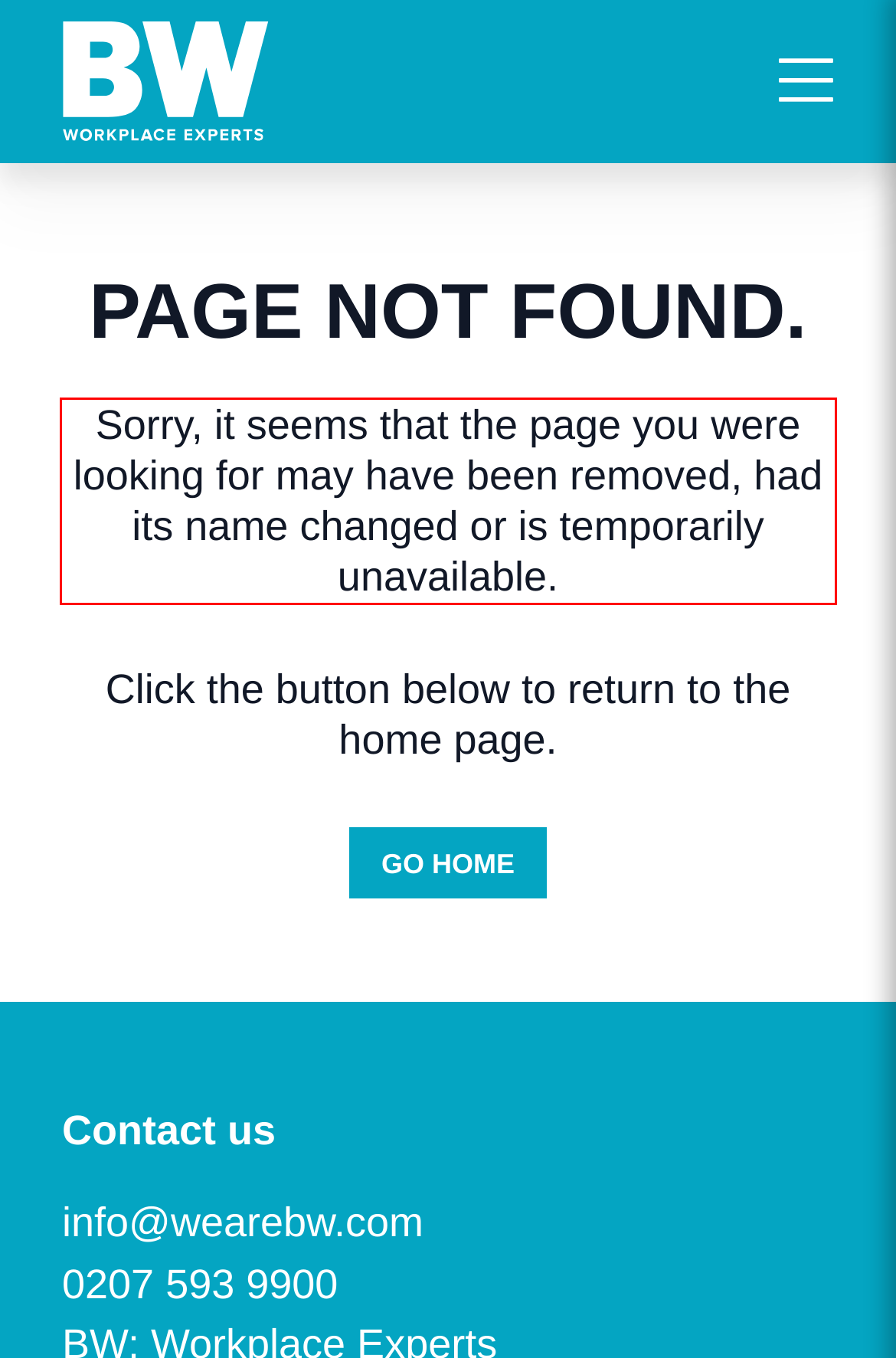You are given a screenshot showing a webpage with a red bounding box. Perform OCR to capture the text within the red bounding box.

Sorry, it seems that the page you were looking for may have been removed, had its name changed or is temporarily unavailable.